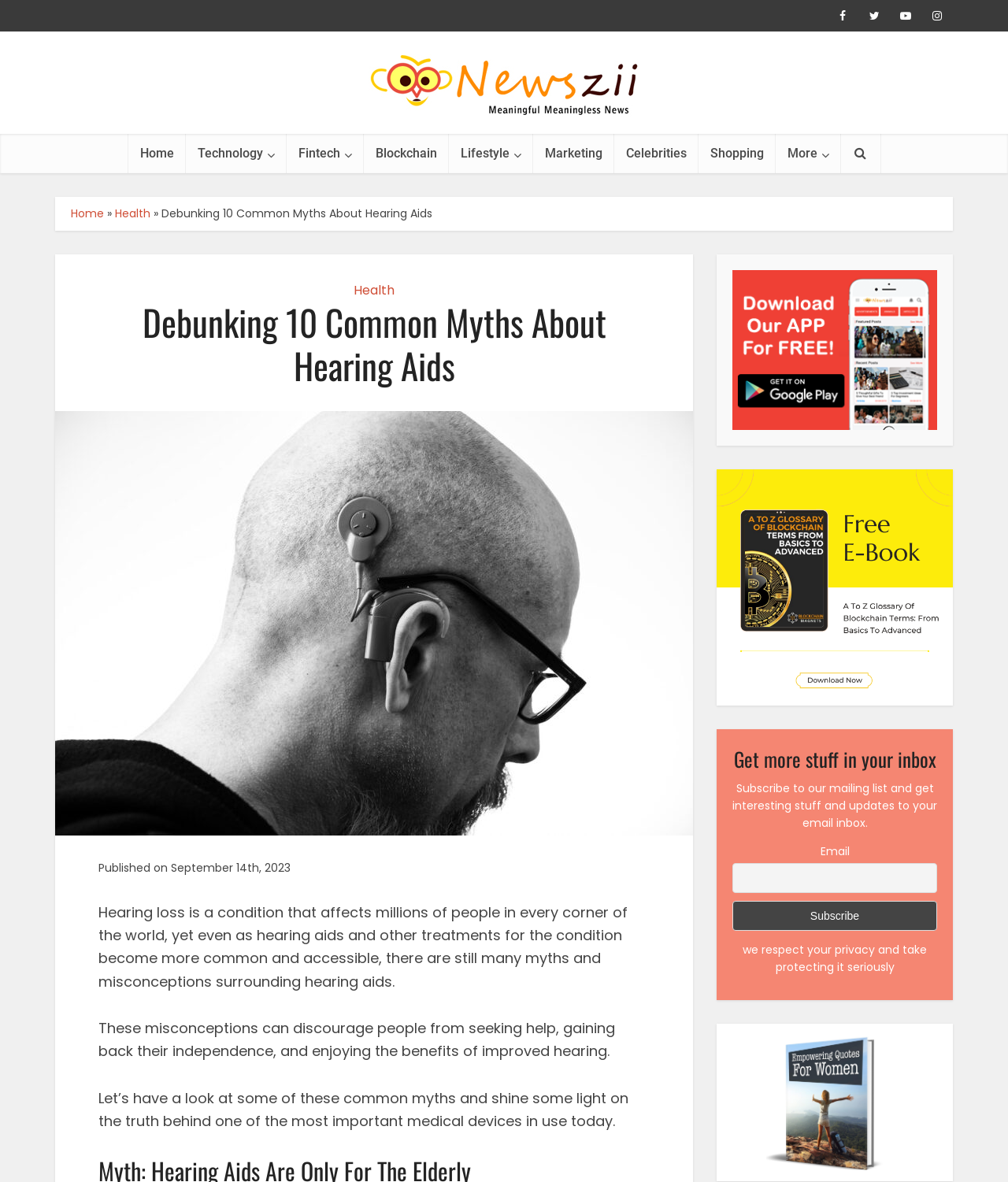Please specify the bounding box coordinates of the clickable region to carry out the following instruction: "Click the Blockchain Glossary link". The coordinates should be four float numbers between 0 and 1, in the format [left, top, right, bottom].

[0.711, 0.49, 0.945, 0.503]